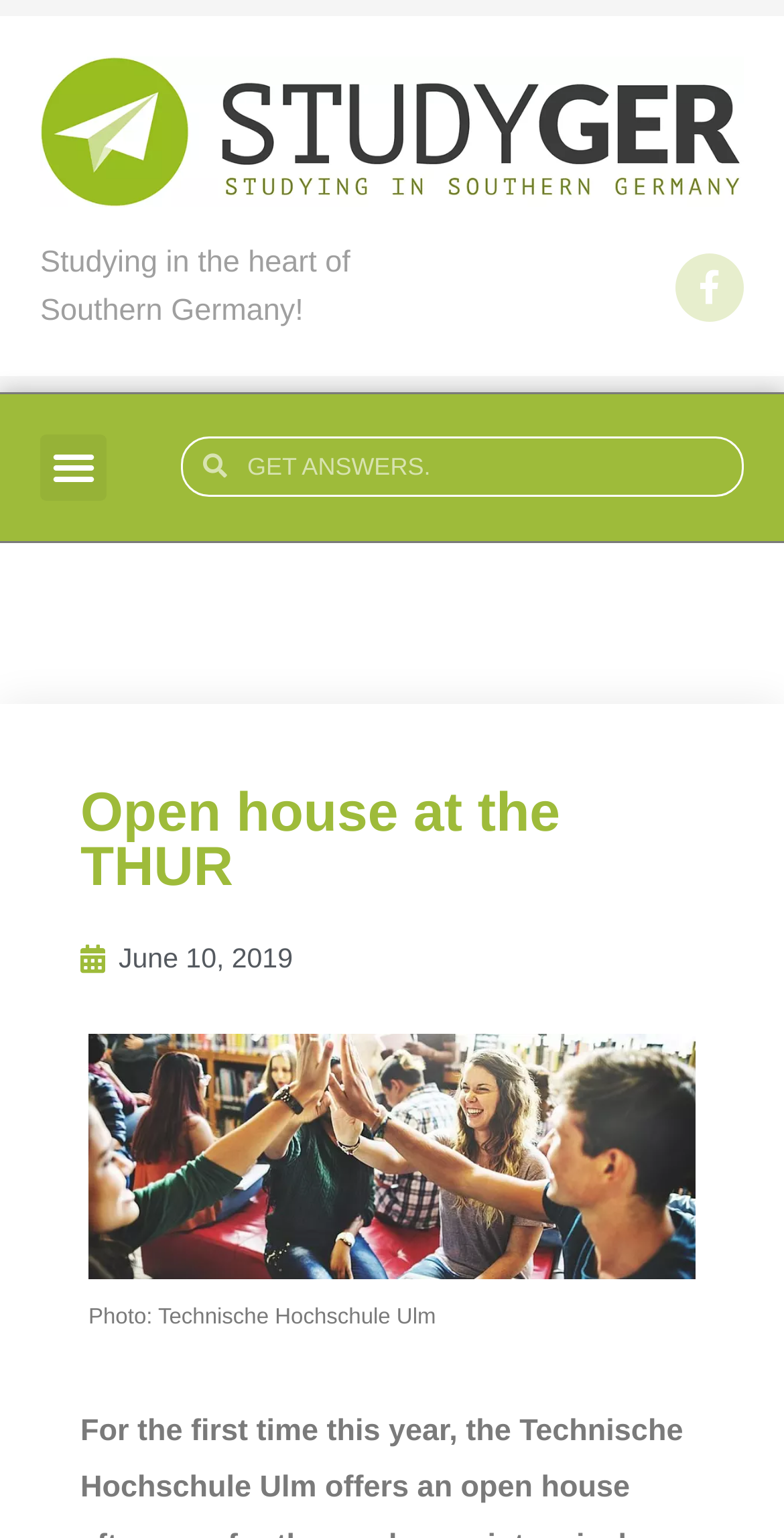What is the social media platform linked?
Please use the visual content to give a single word or phrase answer.

Facebook